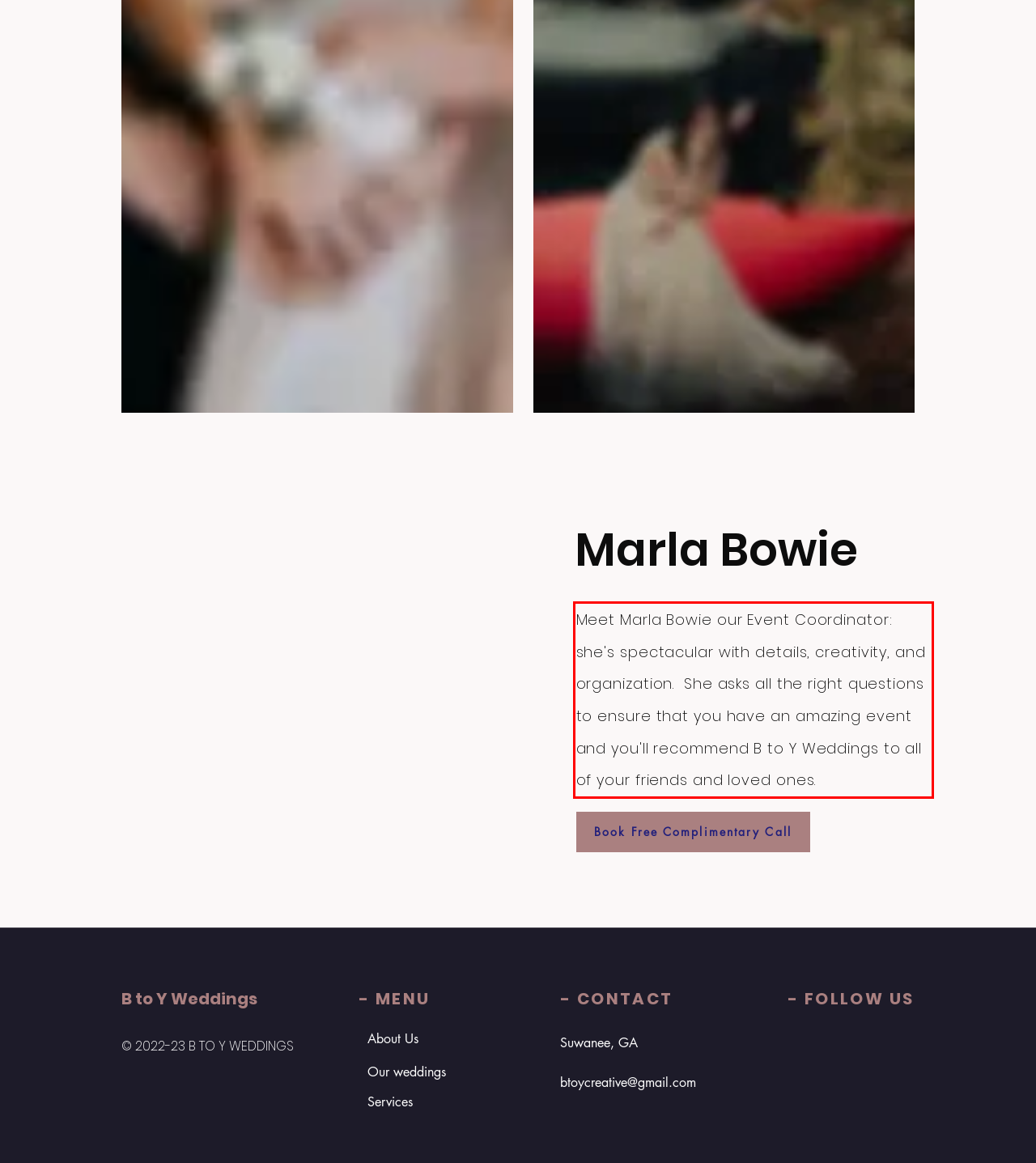Within the screenshot of the webpage, there is a red rectangle. Please recognize and generate the text content inside this red bounding box.

Meet Marla Bowie our Event Coordinator: she's spectacular with details, creativity, and organization. She asks all the right questions to ensure that you have an amazing event and you'll recommend B to Y Weddings to all of your friends and loved ones.